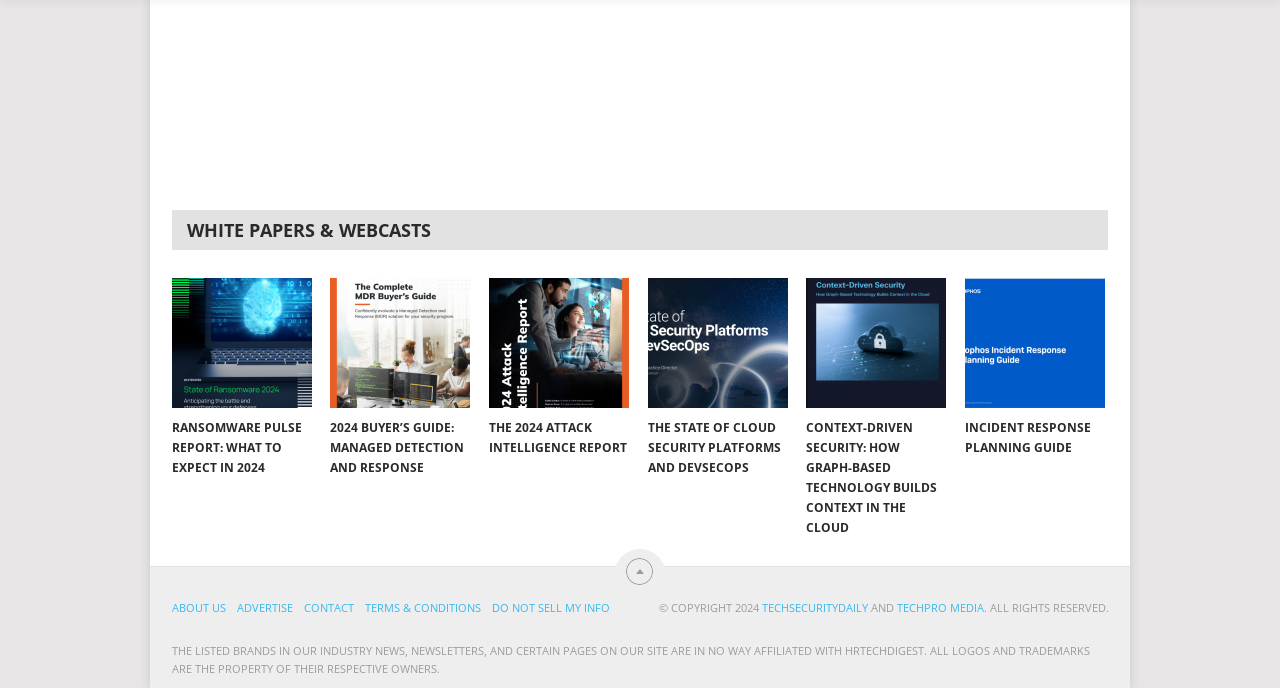Determine the bounding box coordinates of the target area to click to execute the following instruction: "Contact techsecuritydaily."

[0.596, 0.872, 0.678, 0.894]